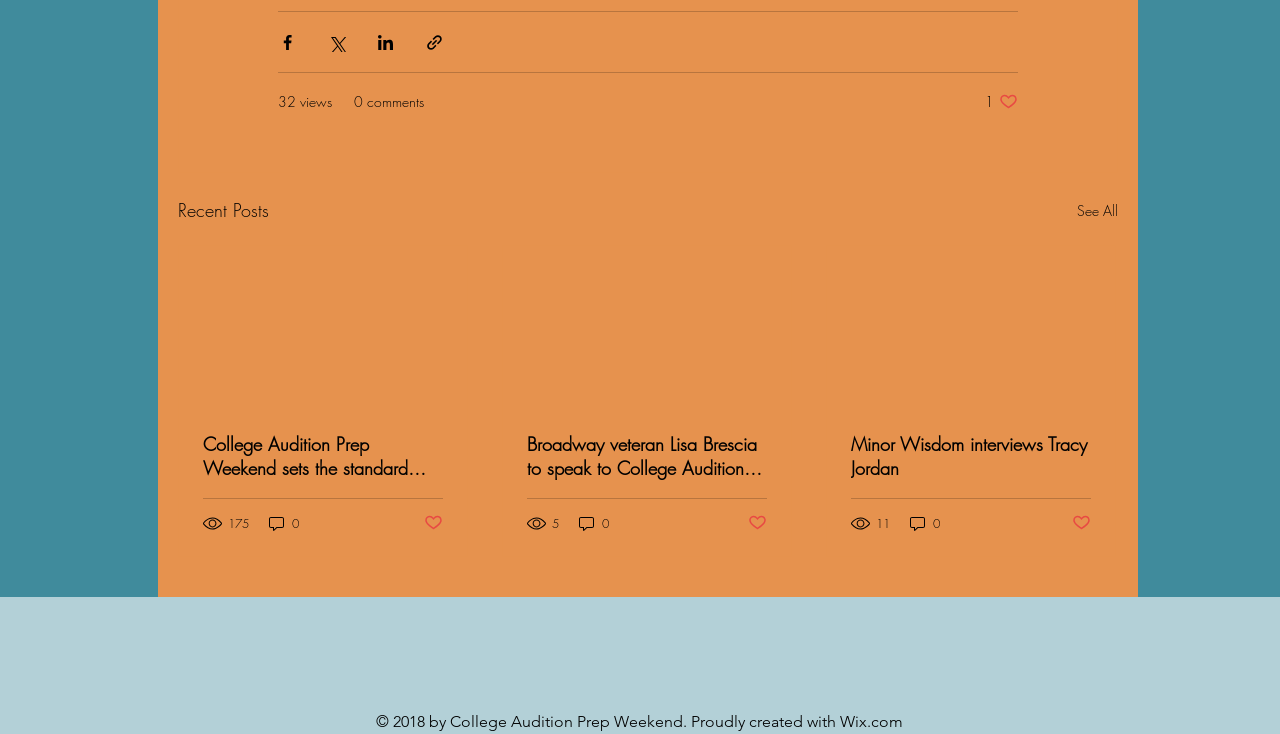What is the purpose of the buttons with the text 'Post not marked as liked'?
Please provide a detailed and comprehensive answer to the question.

I found the answer by looking at the button elements [165], [392], [398], and [402] which all have the text 'Post not marked as liked'. This suggests that the purpose of these buttons is to like a post.